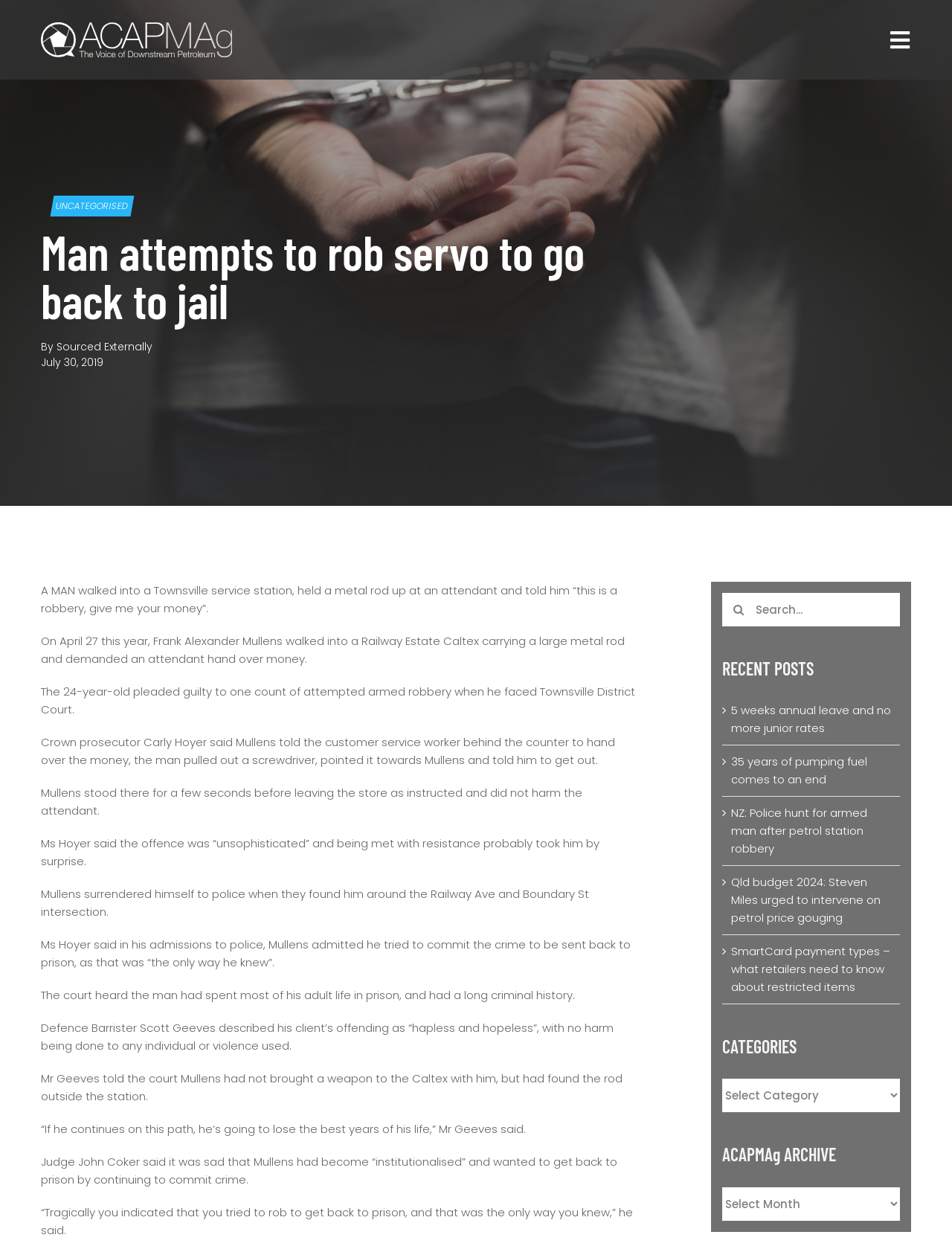Use the details in the image to answer the question thoroughly: 
What was the reason behind Mullens' attempt to commit the crime?

As stated in the webpage content, Mullens admitted he tried to commit the crime to be sent back to prison, as that was 'the only way he knew'. This information is provided in the StaticText element with ID 665.